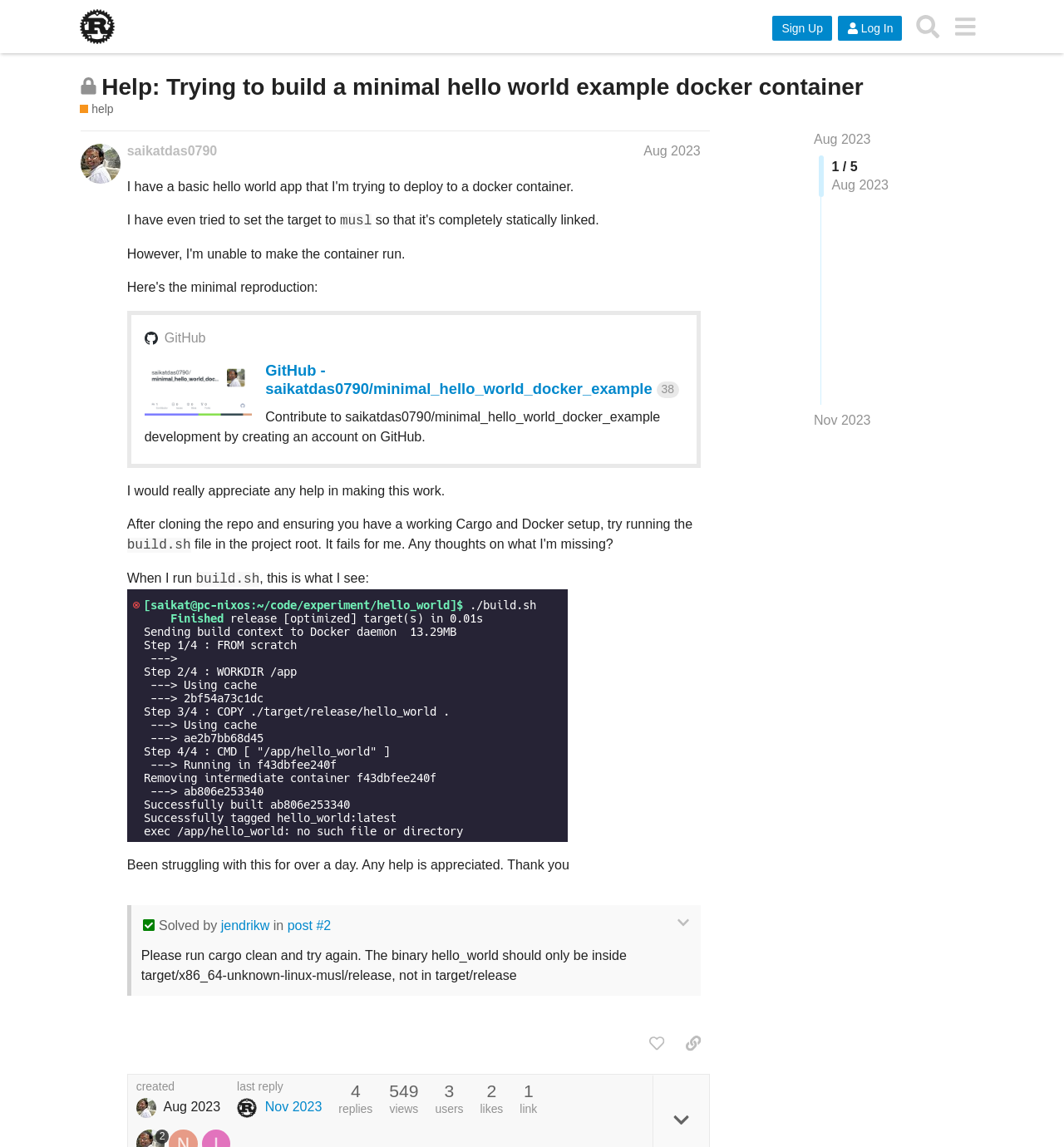What is the error message shown in the image? Based on the image, give a response in one word or a short phrase.

Not specified